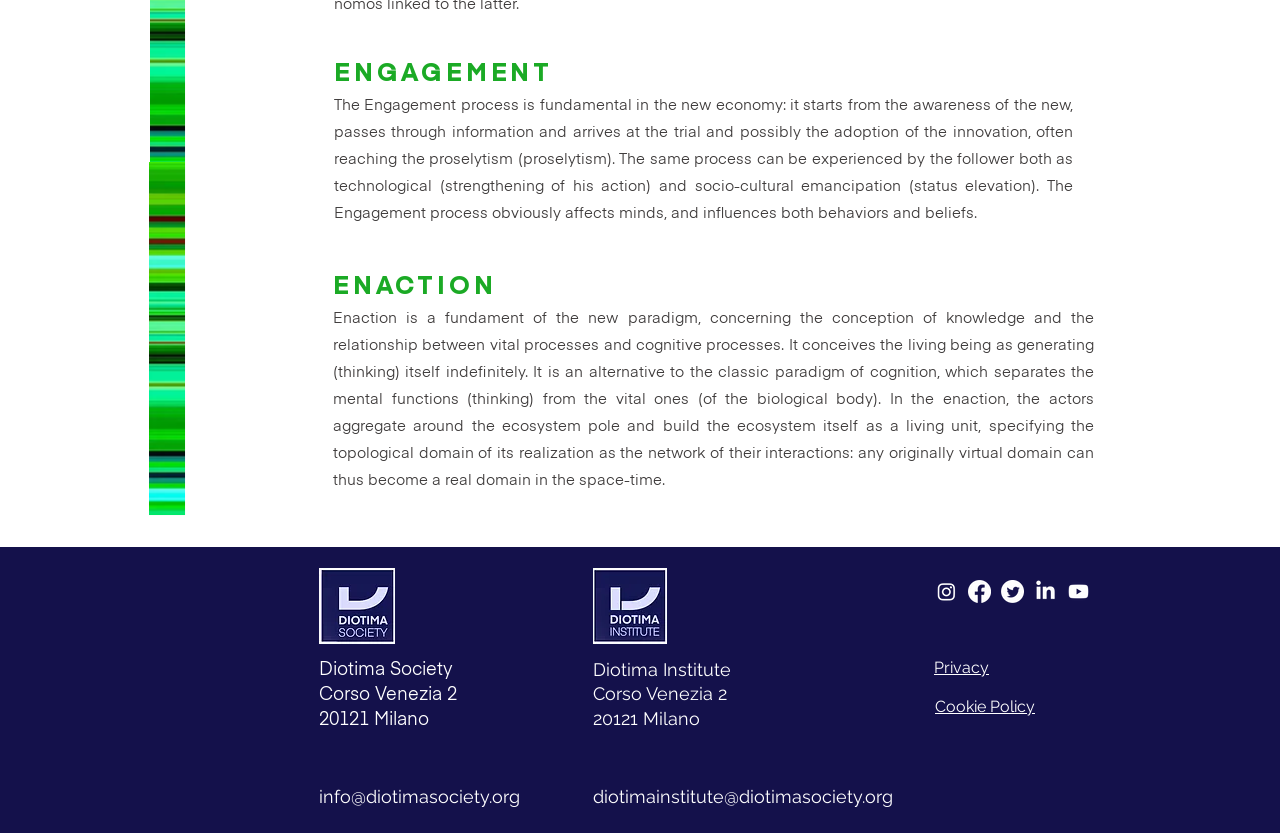Please identify the bounding box coordinates of where to click in order to follow the instruction: "Visit Diotima Institute's homepage".

[0.463, 0.79, 0.656, 0.877]